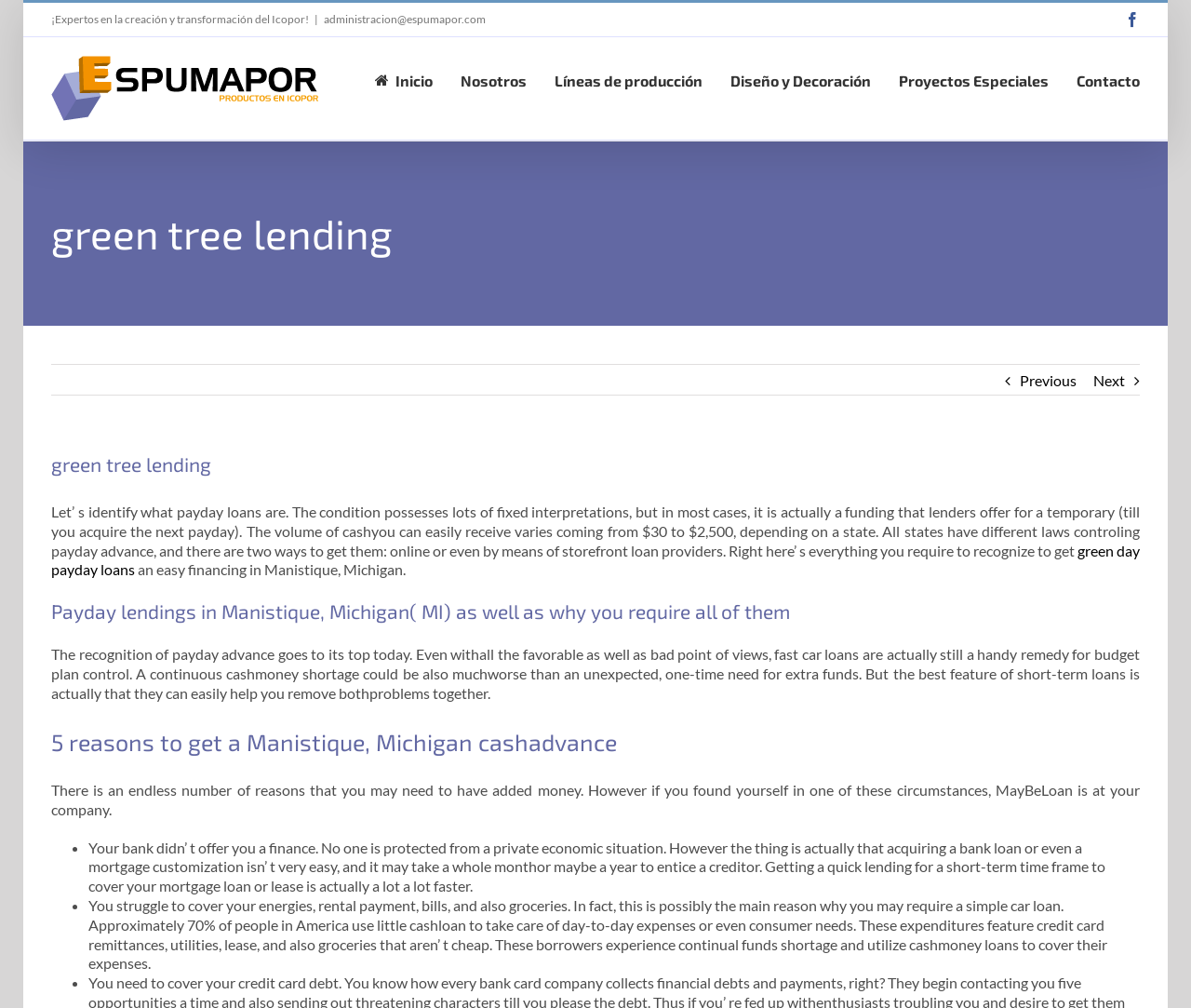Locate and extract the text of the main heading on the webpage.

green tree lending